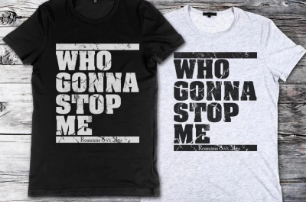What is the color of the t-shirt on the left?
Based on the image, give a concise answer in the form of a single word or short phrase.

Black